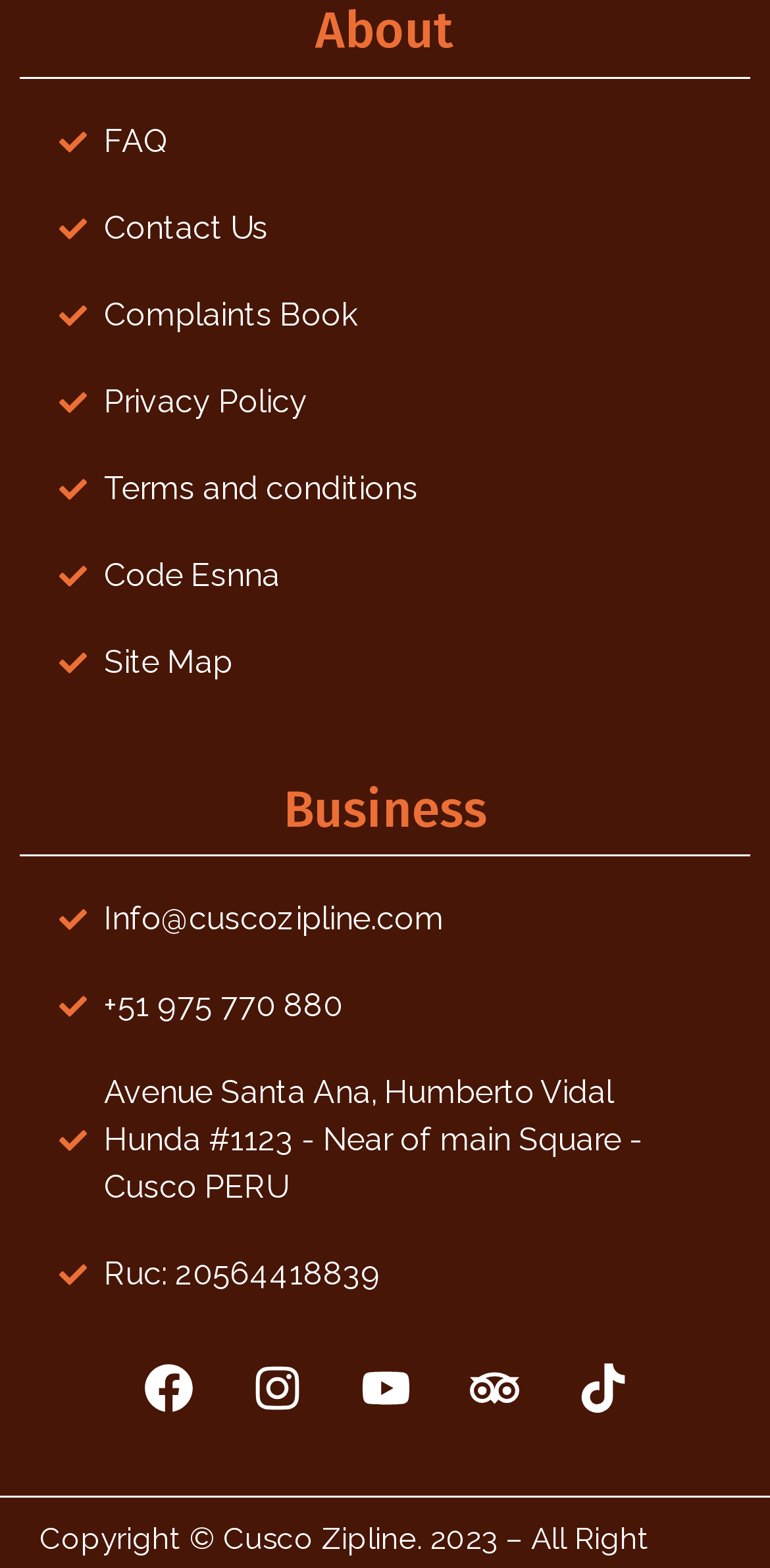Show me the bounding box coordinates of the clickable region to achieve the task as per the instruction: "Go to Facebook".

[0.154, 0.853, 0.282, 0.916]